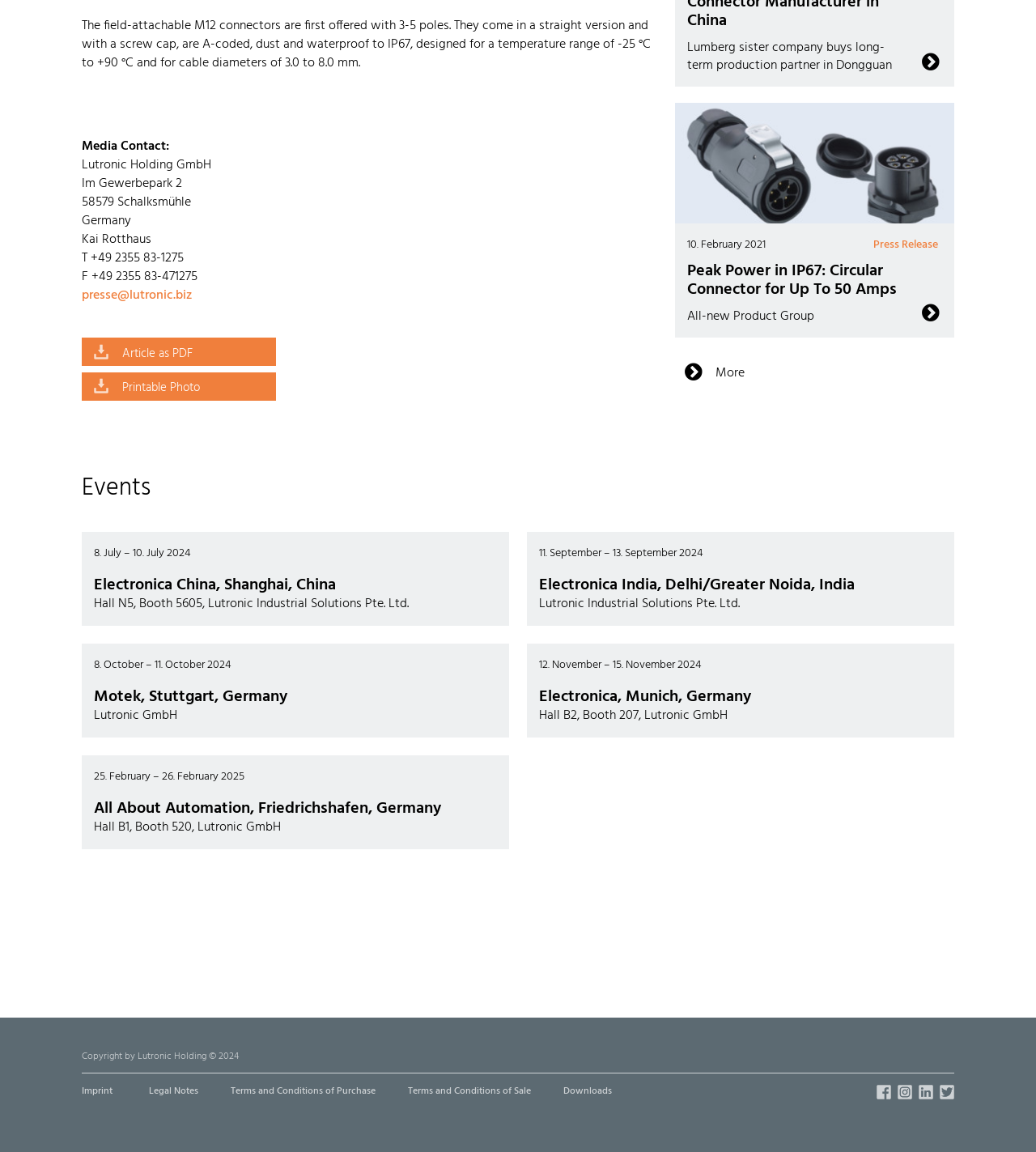Determine the bounding box coordinates of the clickable region to follow the instruction: "Click the 'presse@lutronic.biz' email link".

[0.079, 0.247, 0.185, 0.266]